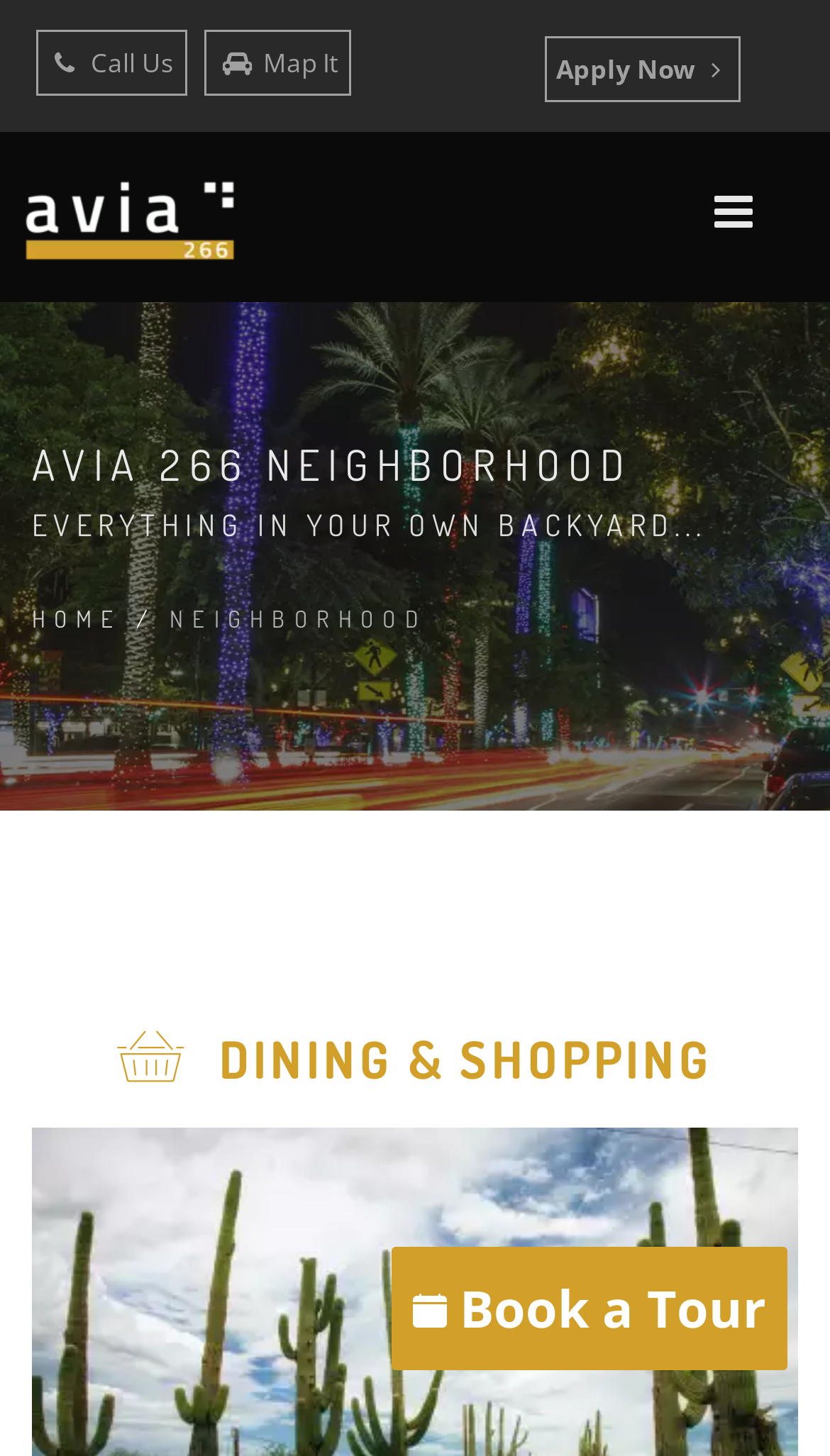Identify and provide the bounding box coordinates of the UI element described: "Home". The coordinates should be formatted as [left, top, right, bottom], with each number being a float between 0 and 1.

[0.038, 0.416, 0.148, 0.44]